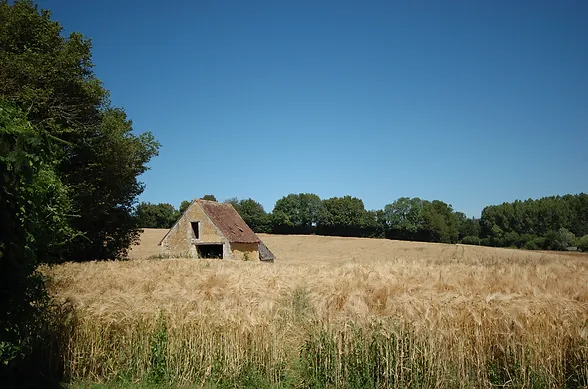Reply to the question with a brief word or phrase: What is the color of the sky?

Clear blue